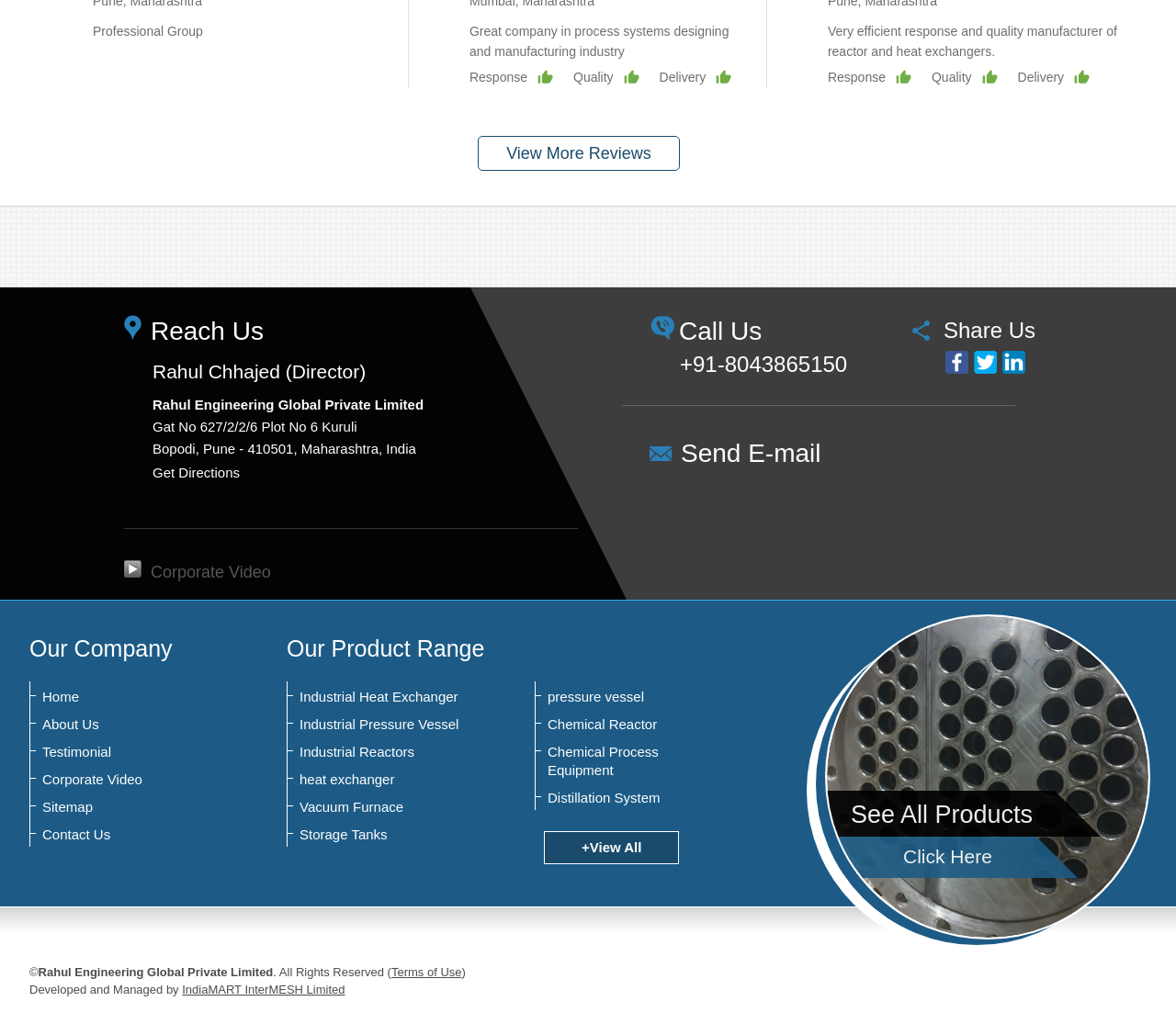What is the phone number provided on the webpage?
Provide a short answer using one word or a brief phrase based on the image.

+91-8043865150